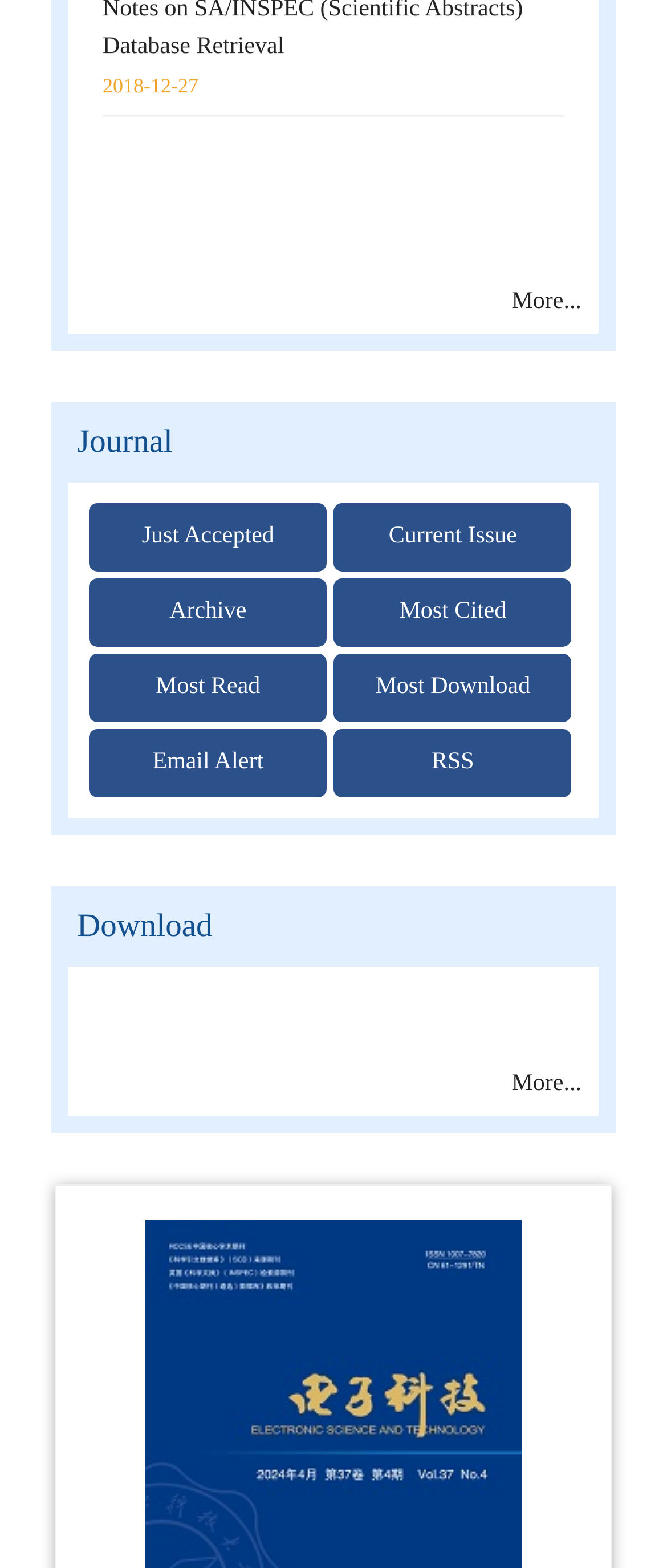Please indicate the bounding box coordinates of the element's region to be clicked to achieve the instruction: "Get email alerts". Provide the coordinates as four float numbers between 0 and 1, i.e., [left, top, right, bottom].

[0.133, 0.464, 0.49, 0.508]